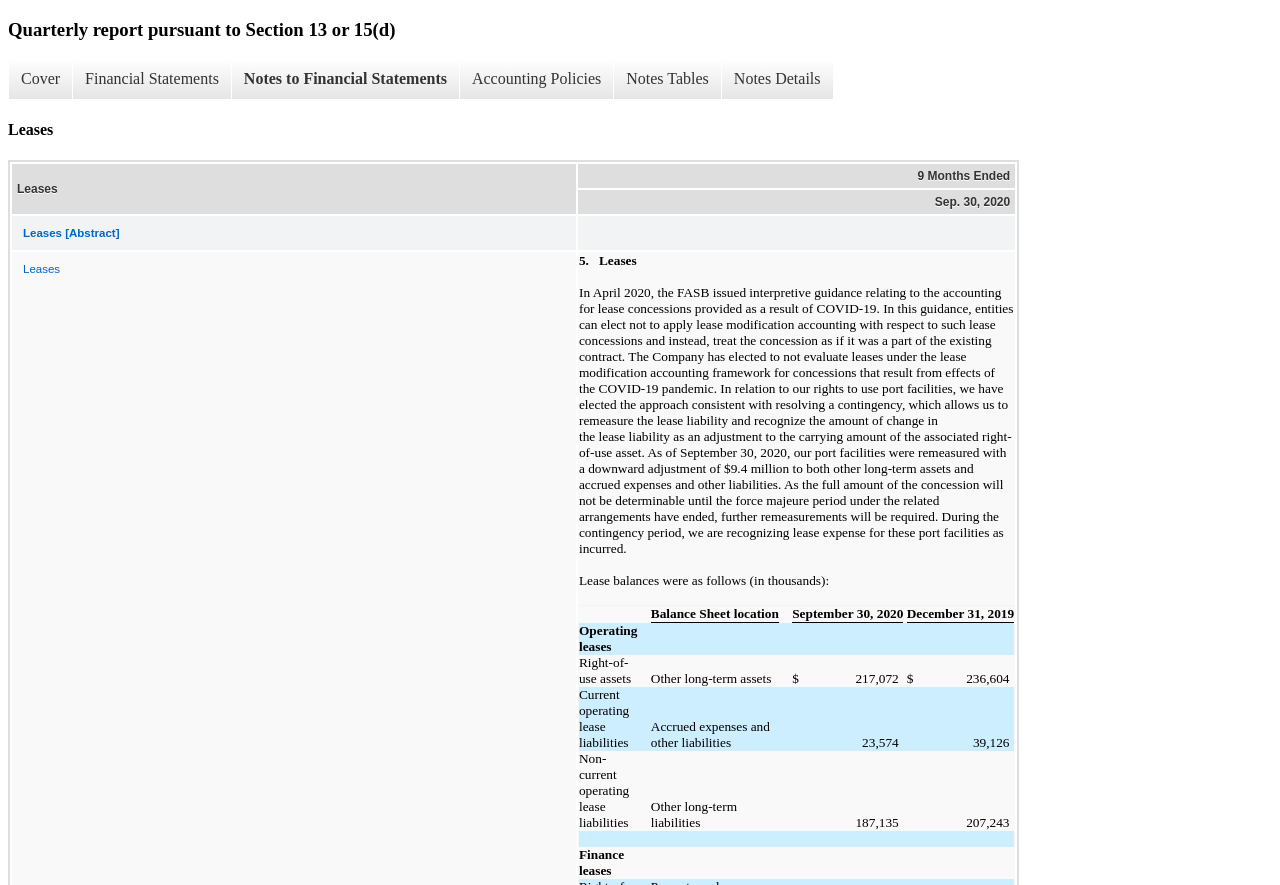Carefully observe the image and respond to the question with a detailed answer:
How many columns are in the 'Leases' table?

The 'Leases' table has two columns, which can be determined by looking at the column headers 'Leases' and '9 Months Ended'.